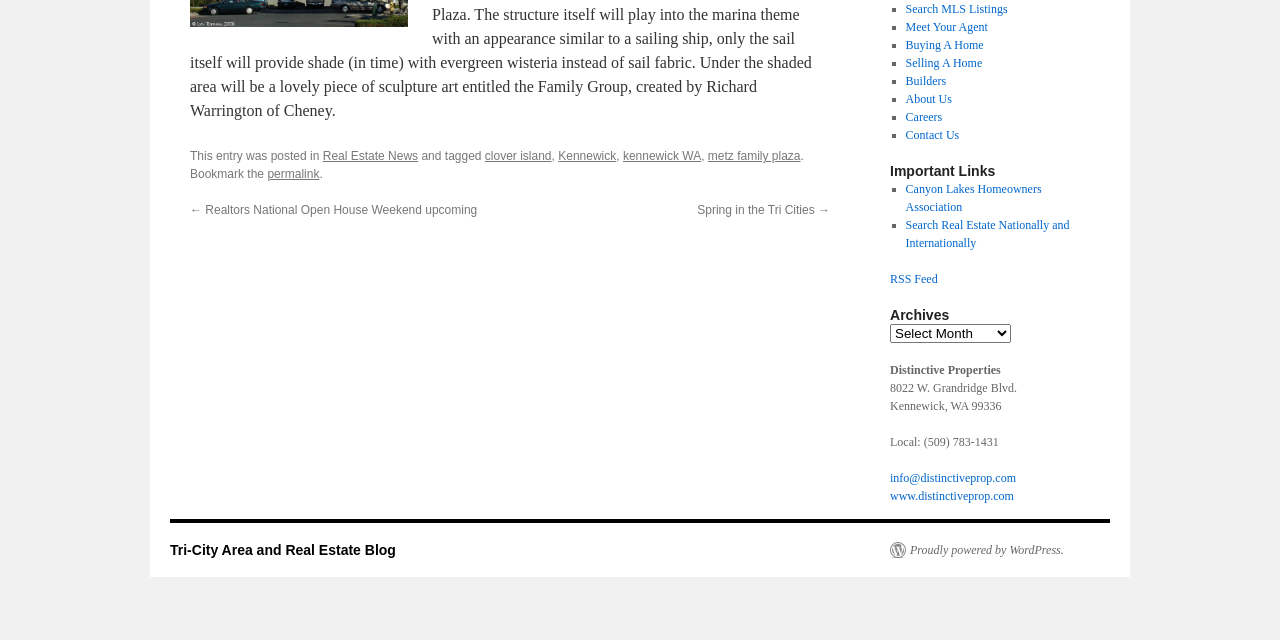Using the description "kennewick WA", locate and provide the bounding box of the UI element.

[0.487, 0.233, 0.548, 0.255]